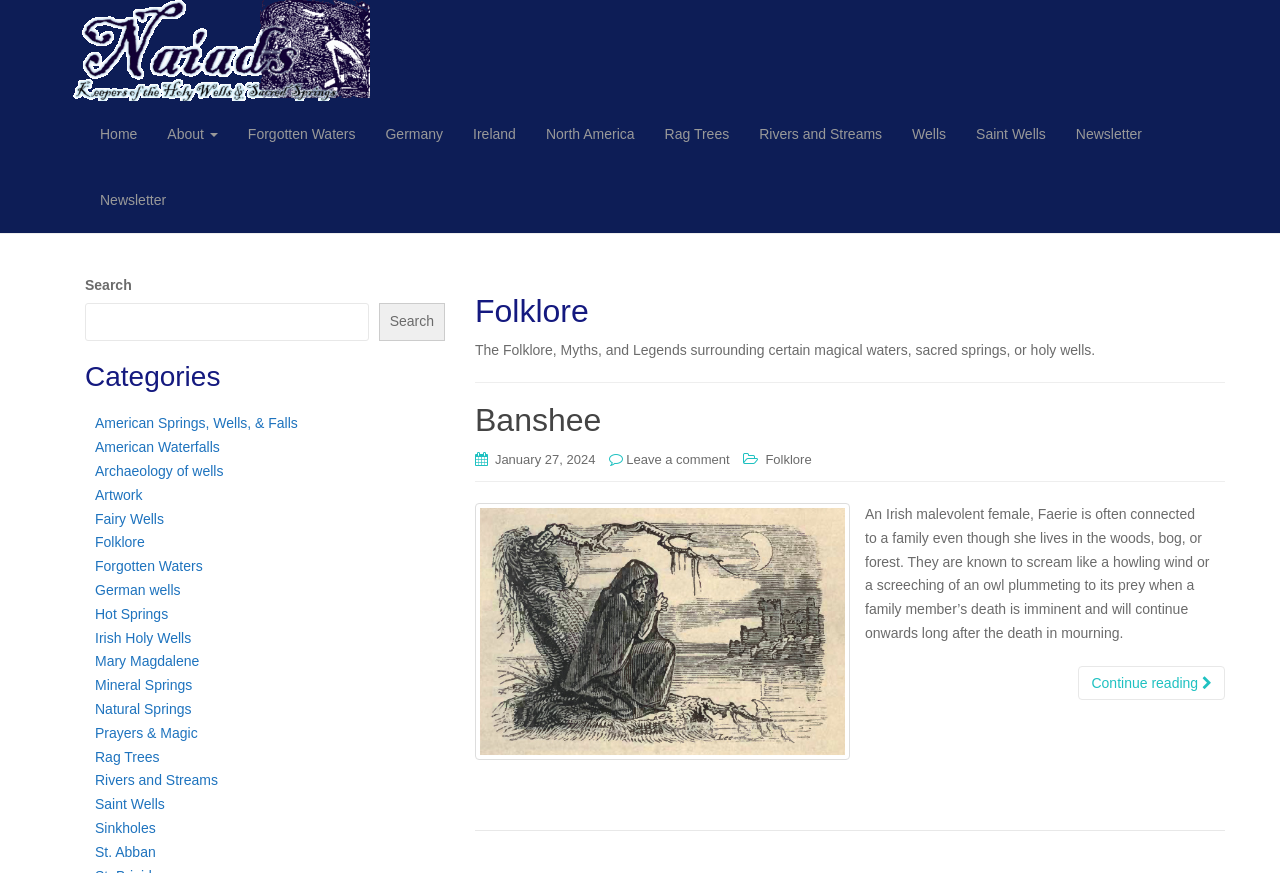Offer a comprehensive description of the webpage’s content and structure.

The webpage is about Folklore, specifically "The Naiads Well". At the top, there is a navigation menu with 10 links, including "Home", "About", "Forgotten Waters", and others. Below the navigation menu, there is a header section with a title "Folklore" and a brief description of the website's content, which is about magical waters, sacred springs, and holy wells.

The main content of the webpage is an article about a Banshee, an Irish malevolent female faerie. The article has a heading "Banshee" and a brief description of what a Banshee is. There is also a link to "Leave a comment" and a link to "Folklore". The article continues with a longer text describing the characteristics of a Banshee.

To the right of the article, there is a search box with a label "Search" and a button to submit the search query. Below the search box, there is a list of categories with 18 links, including "American Springs, Wells, & Falls", "Fairy Wells", "Folklore", and others.

At the bottom of the webpage, there is a separator line, which separates the main content from the rest of the page.